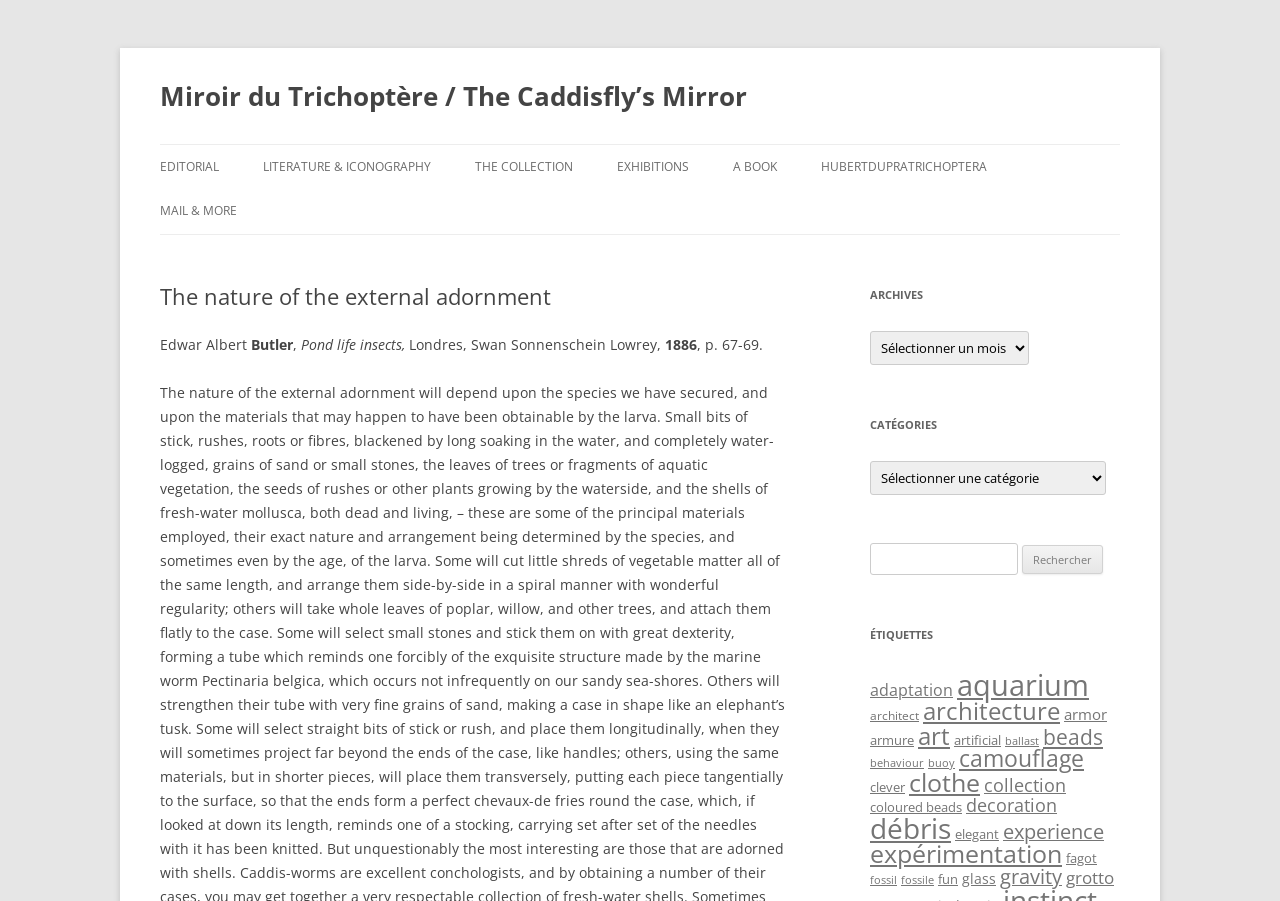Determine the bounding box coordinates of the element that should be clicked to execute the following command: "View How To Encrypt Your WiFi Network article".

None